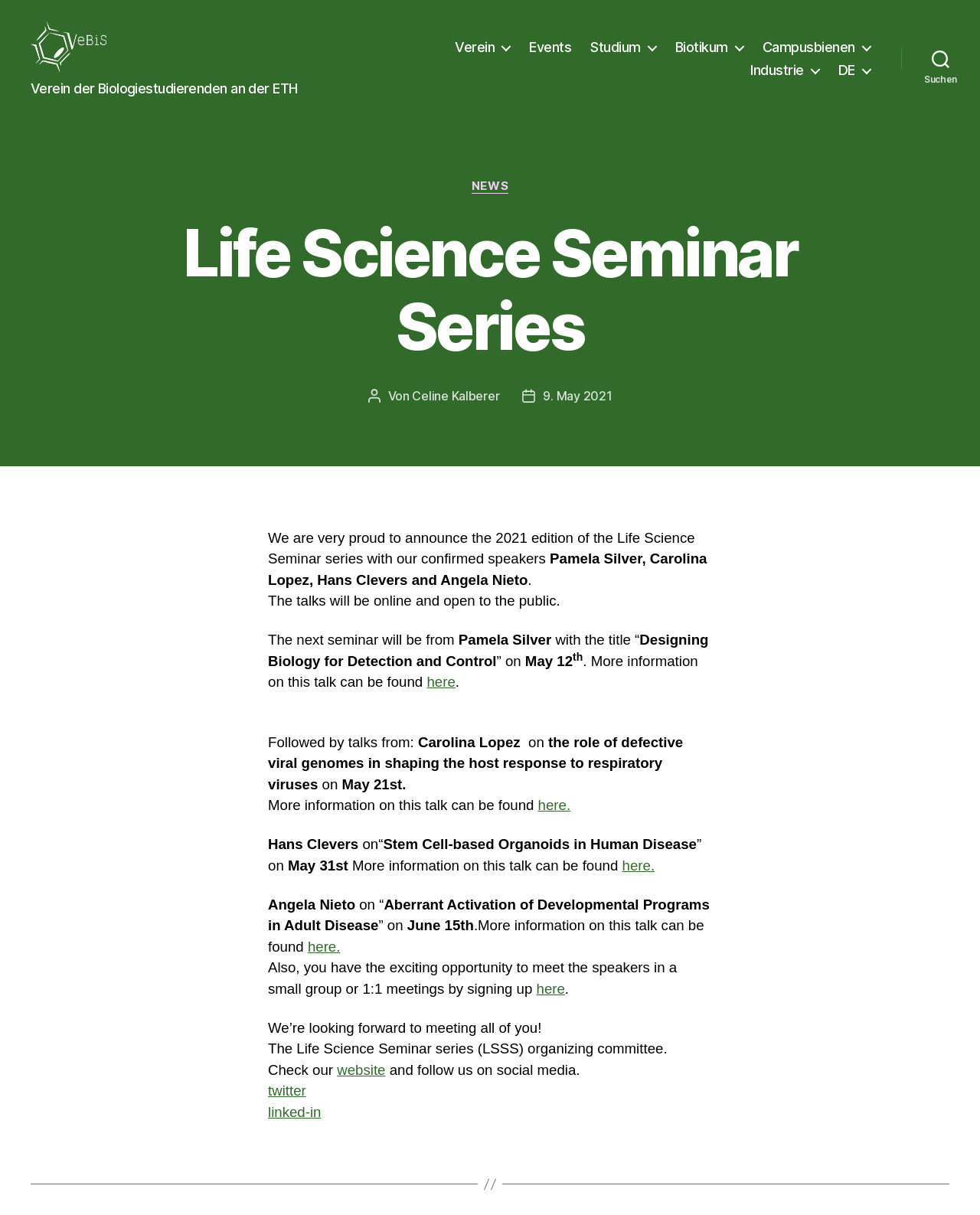Identify the bounding box coordinates necessary to click and complete the given instruction: "Read more about the Life Science Seminar series".

[0.109, 0.193, 0.891, 0.314]